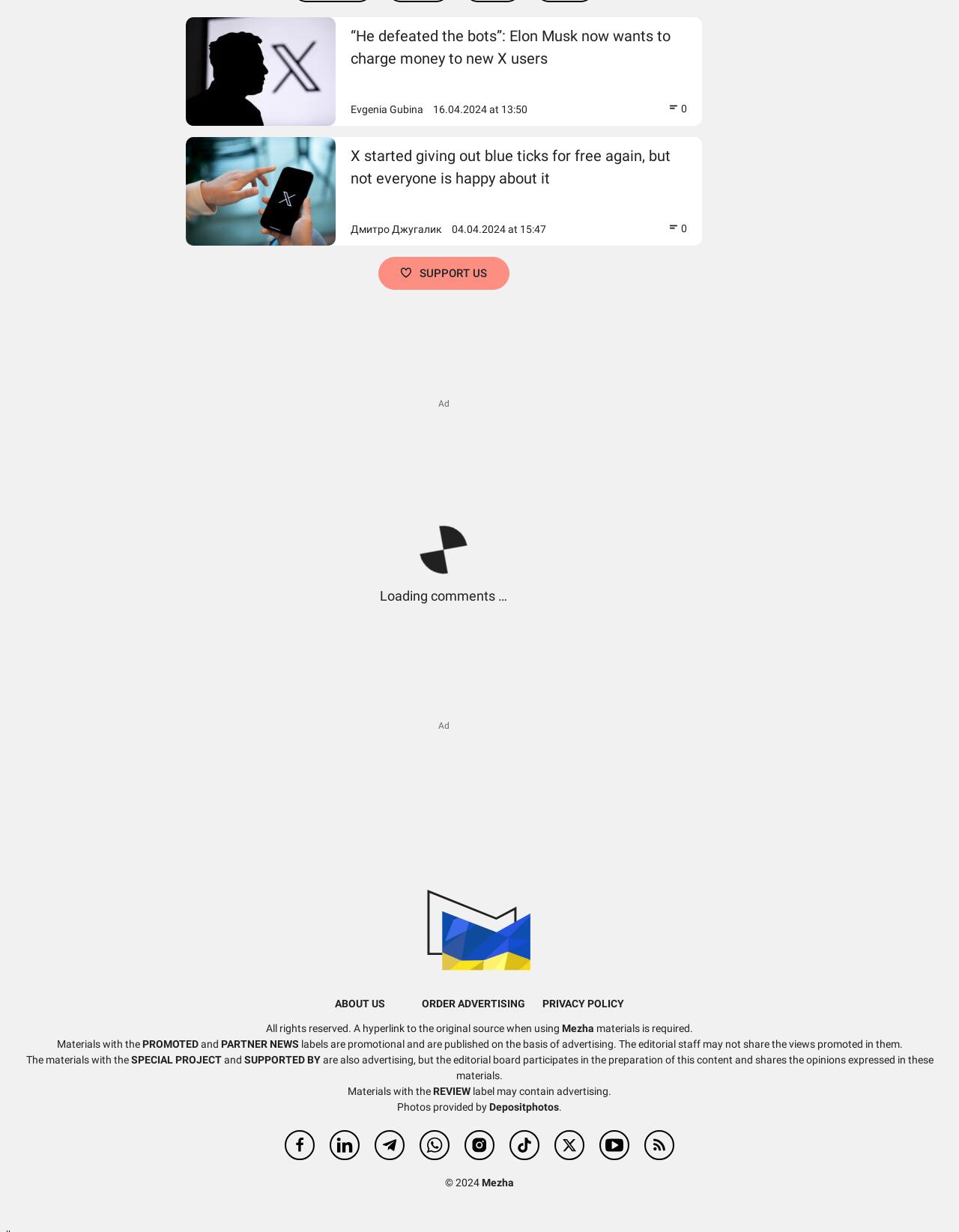What is the copyright year of Mezha?
Please provide a comprehensive answer based on the visual information in the image.

I looked at the copyright information at the bottom of the webpage, which is '© 2024 Mezha'. The copyright year of Mezha is 2024.